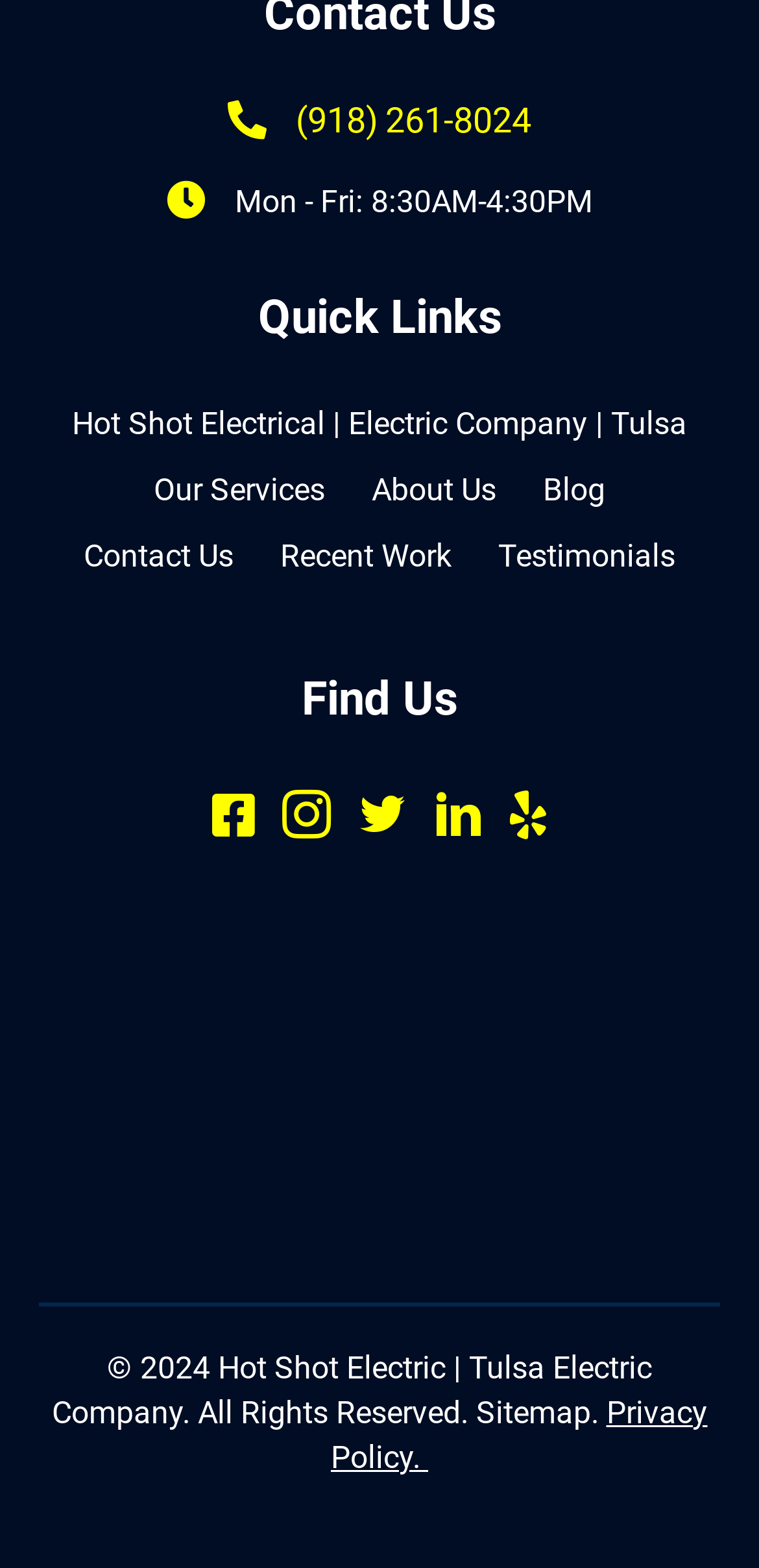Please specify the bounding box coordinates in the format (top-left x, top-left y, bottom-right x, bottom-right y), with values ranging from 0 to 1. Identify the bounding box for the UI component described as follows: Recent Work

[0.338, 0.335, 0.626, 0.376]